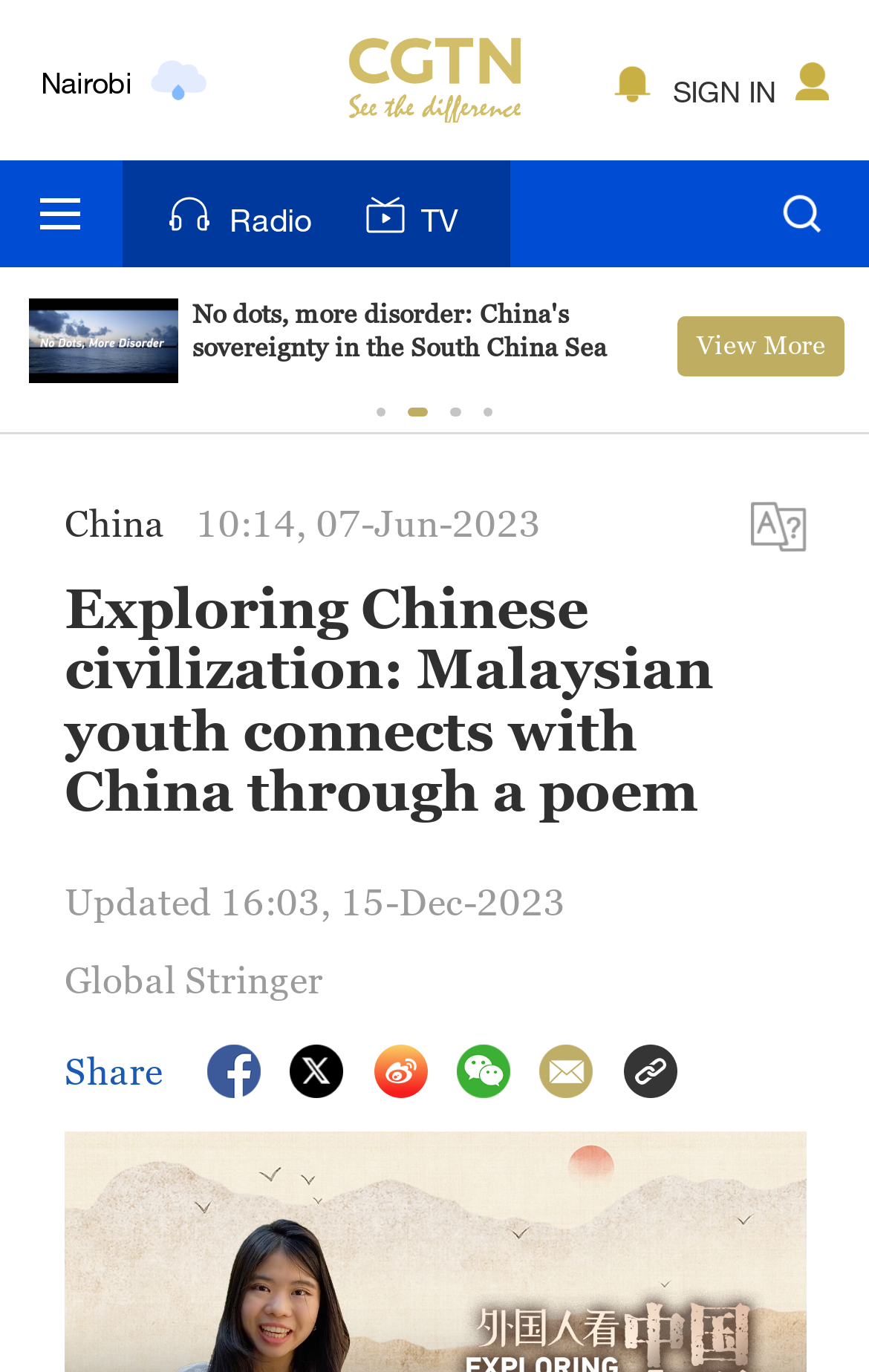Find the bounding box coordinates for the area that must be clicked to perform this action: "Click the Share button".

[0.075, 0.764, 0.187, 0.796]